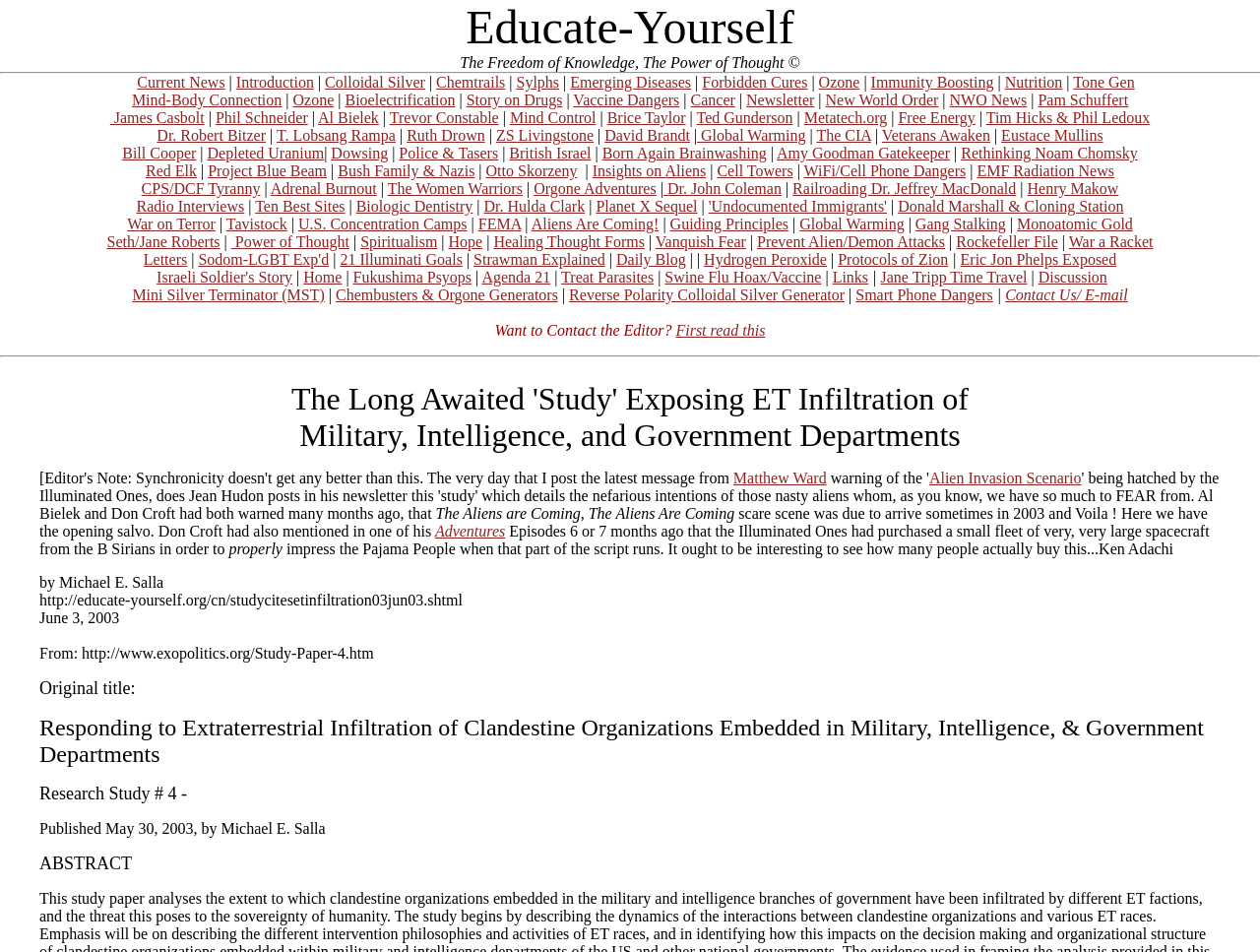What is the name of the website? Refer to the image and provide a one-word or short phrase answer.

Educate-Yourself